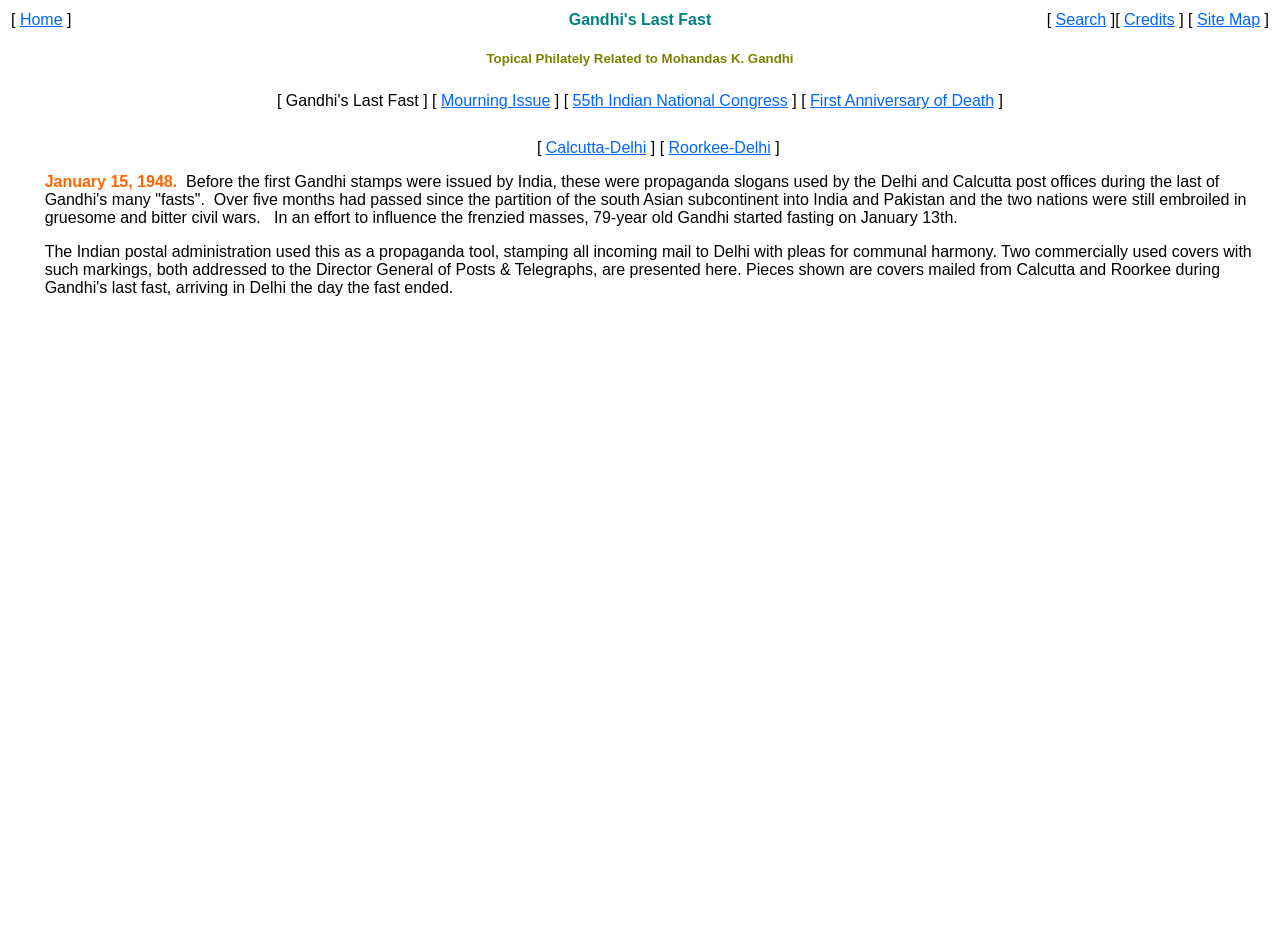Can you look at the image and give a comprehensive answer to the question:
What is the destination of the two commercially used covers presented on the webpage?

The webpage presents two commercially used covers with propaganda markings, both addressed to the Director General of Posts & Telegraphs, and arriving in Delhi the day Gandhi's last fast ended.